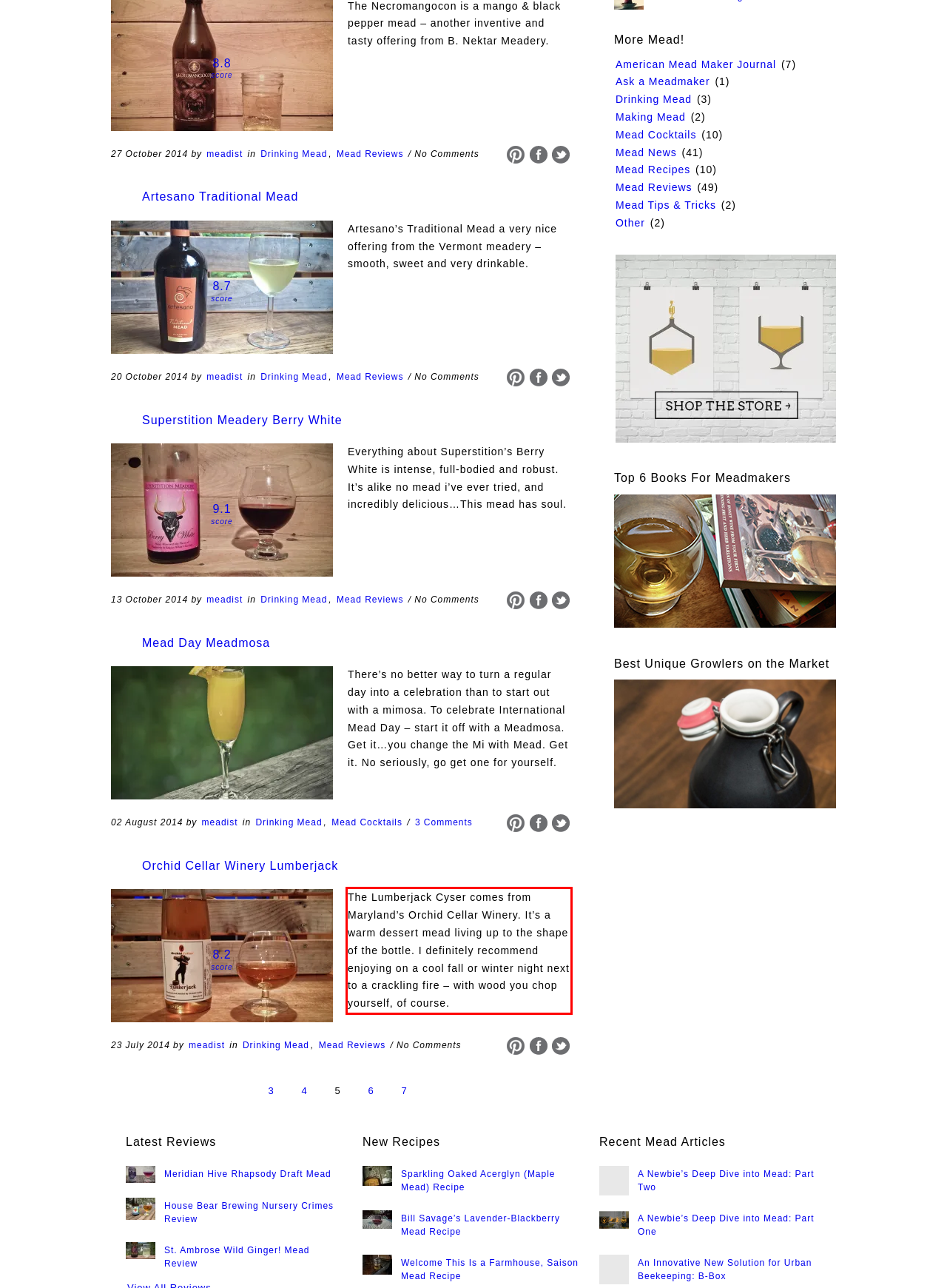Analyze the red bounding box in the provided webpage screenshot and generate the text content contained within.

The Lumberjack Cyser comes from Maryland’s Orchid Cellar Winery. It’s a warm dessert mead living up to the shape of the bottle. I definitely recommend enjoying on a cool fall or winter night next to a crackling fire – with wood you chop yourself, of course.